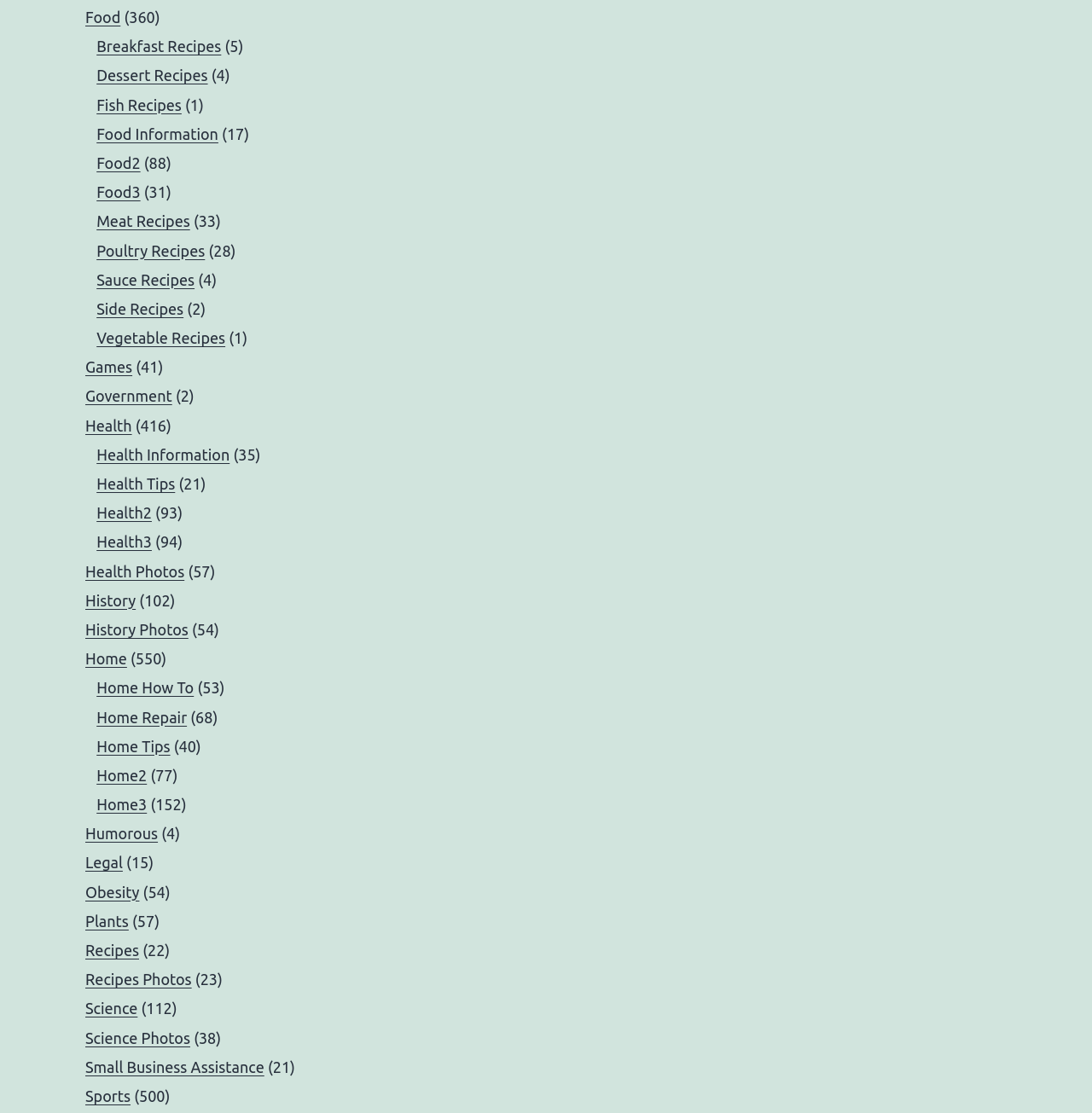Please give a succinct answer using a single word or phrase:
How many dessert recipes are available?

4